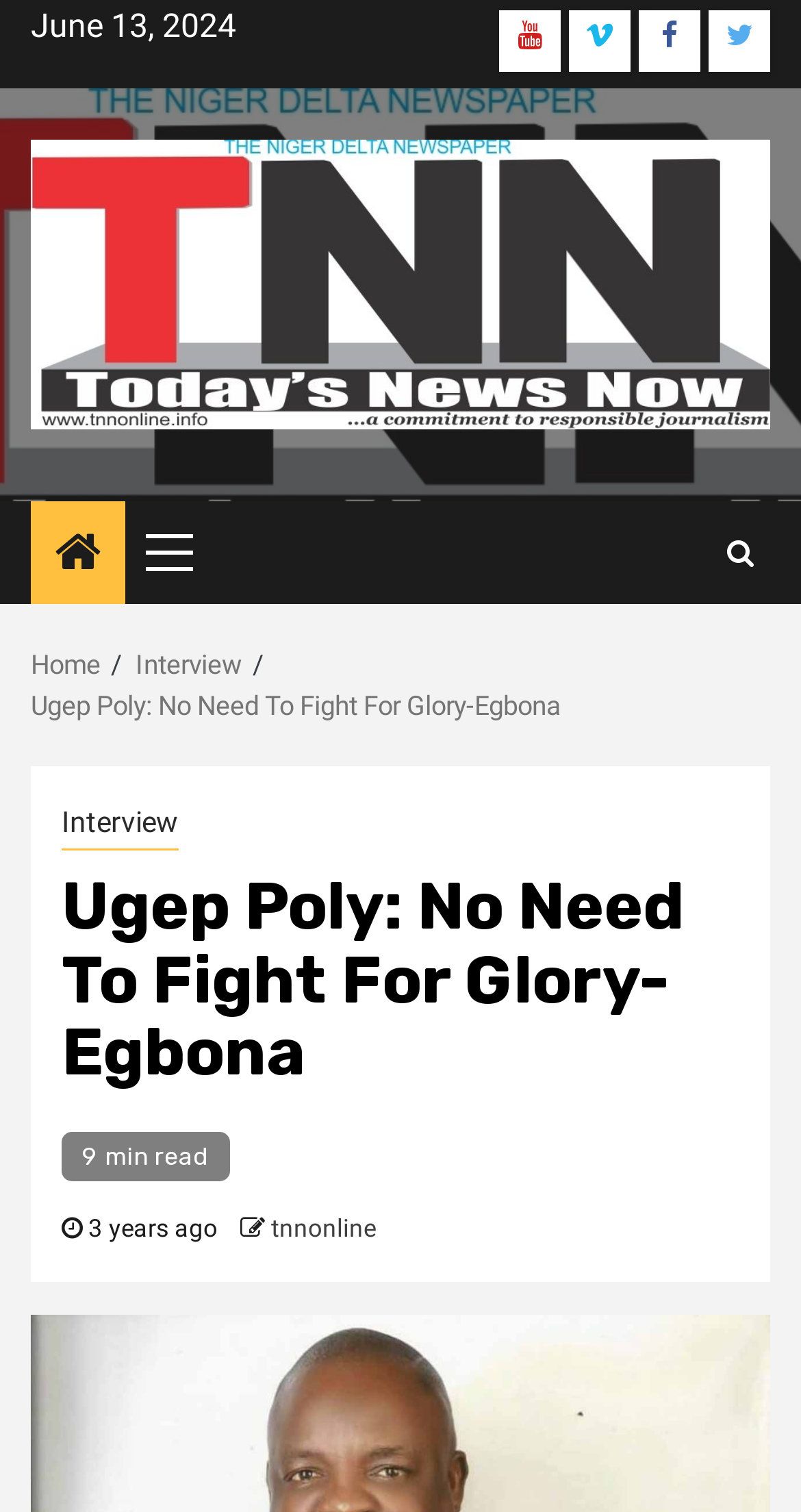How long does it take to read the article?
Deliver a detailed and extensive answer to the question.

The estimated time to read the article is mentioned below the article title, where it says '9 min read' in a static text element.